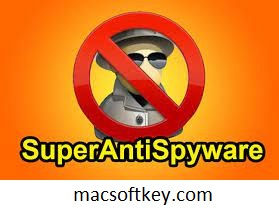Use a single word or phrase to respond to the question:
What is the background color of the logo?

bright orange